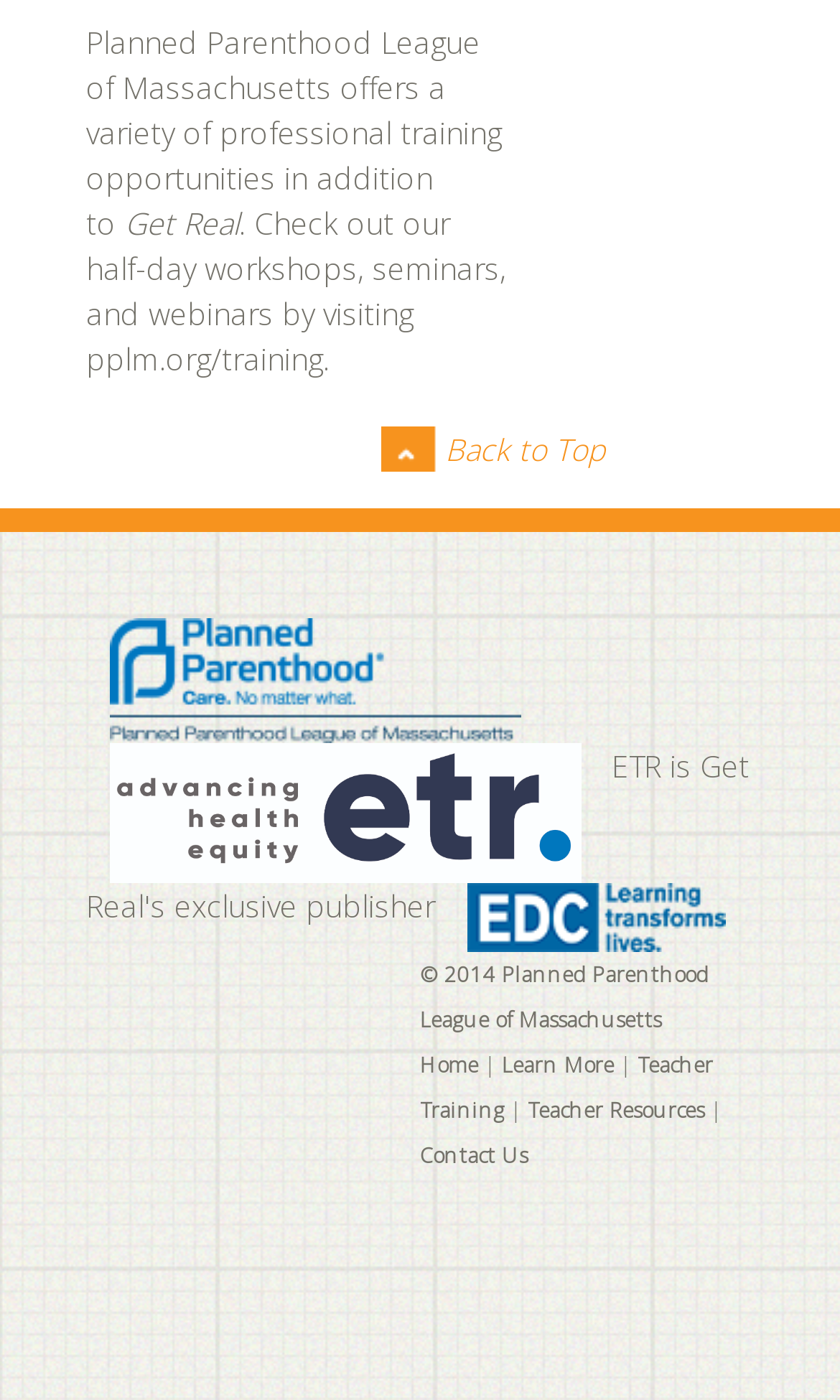What is the copyright year of the webpage?
Provide a one-word or short-phrase answer based on the image.

2014